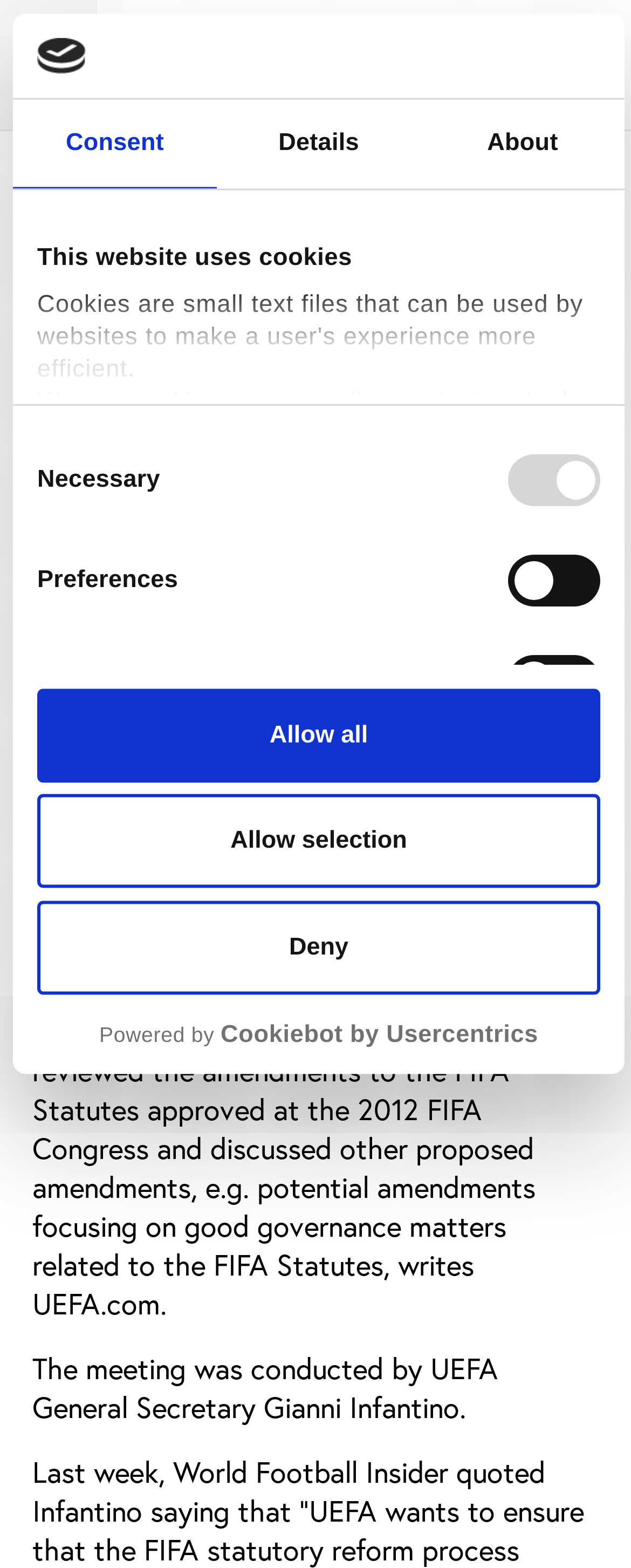Answer the question below in one word or phrase:
What is the topic of the article?

UEFA member associations agree on declaration